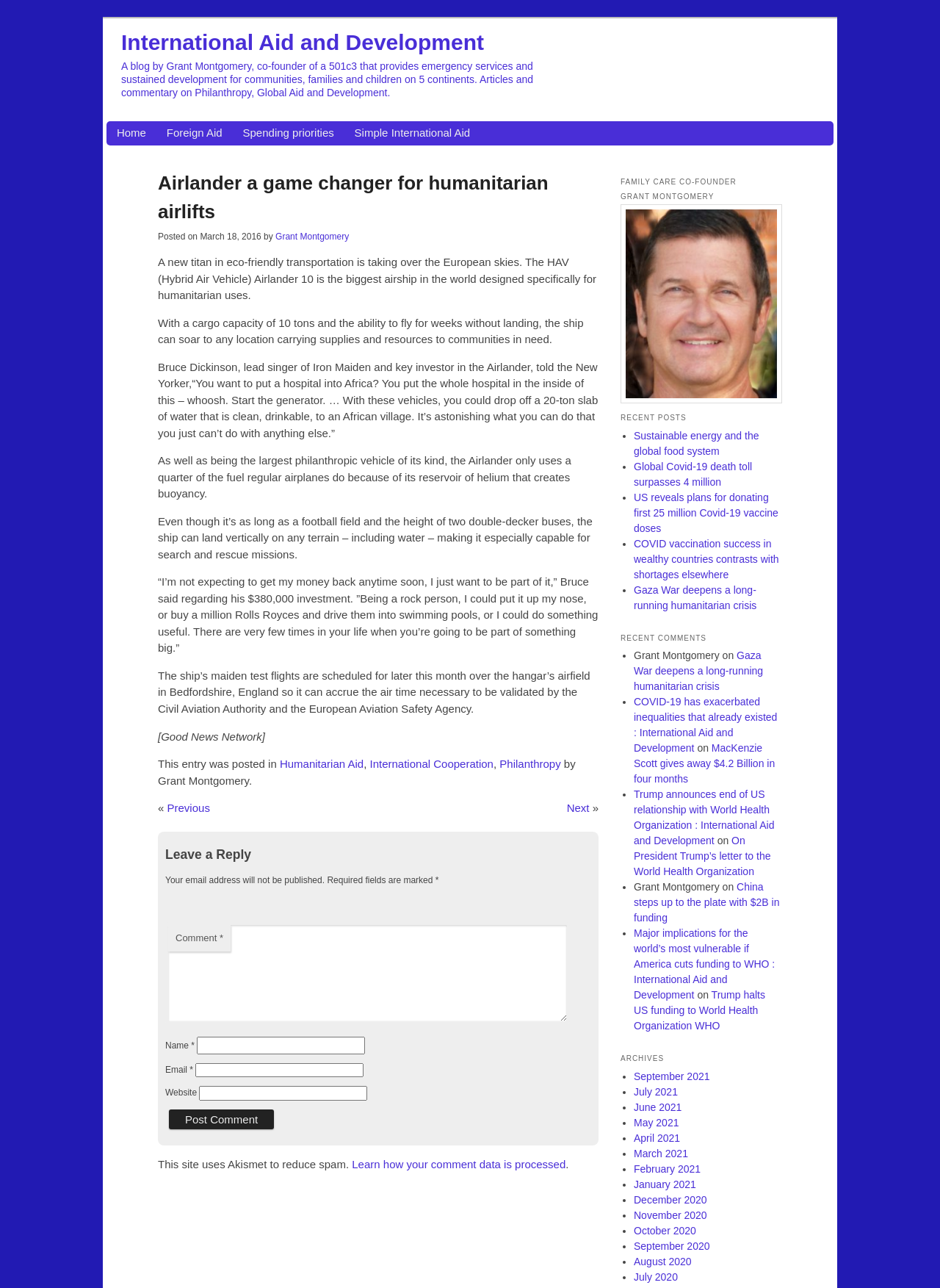Determine the bounding box coordinates of the clickable element to achieve the following action: 'Read the article 'Airlander a game changer for humanitarian airlifts''. Provide the coordinates as four float values between 0 and 1, formatted as [left, top, right, bottom].

[0.168, 0.123, 0.637, 0.176]